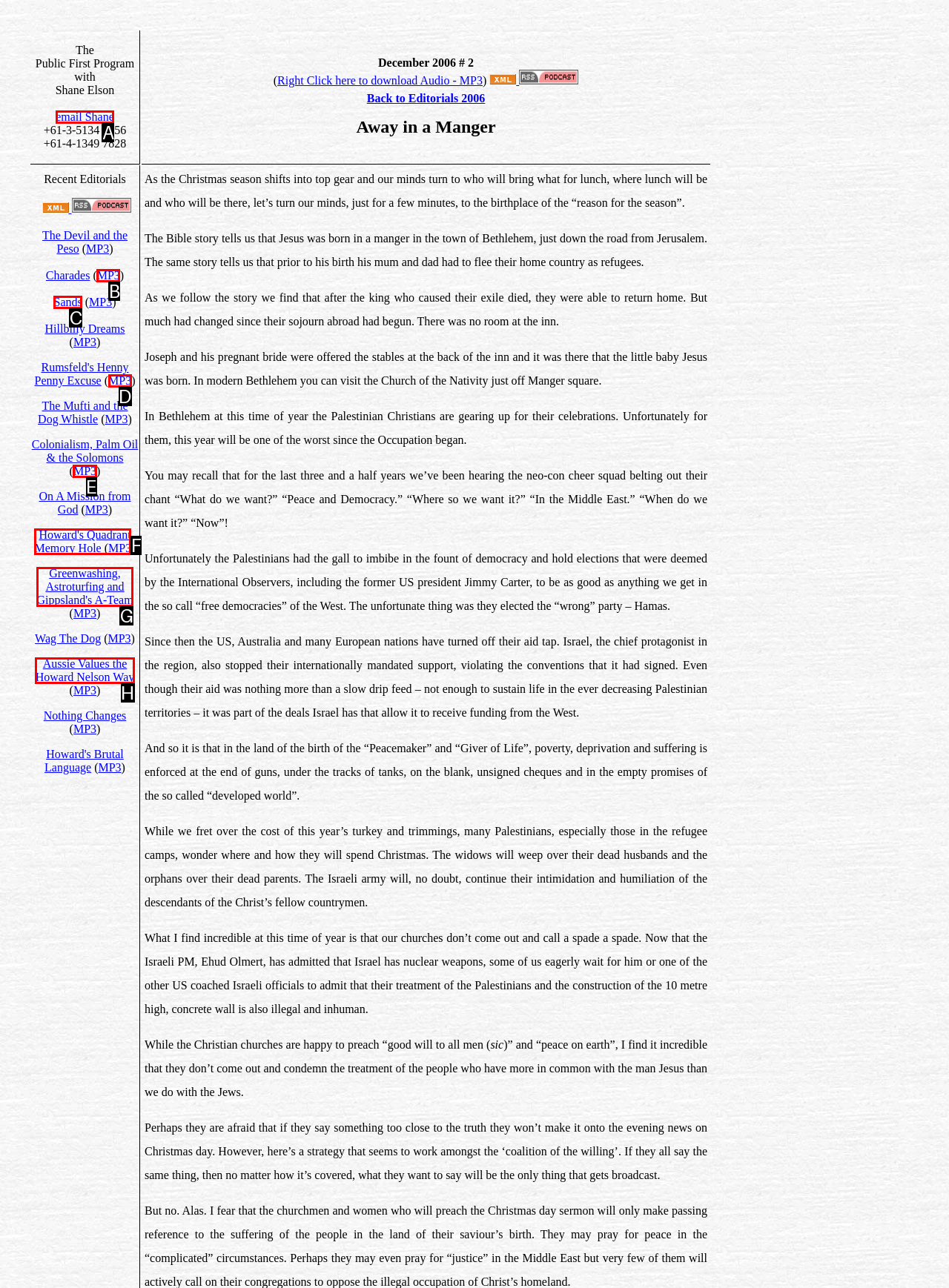Find the HTML element that matches the description: Howard's Quadrant Memory Hole. Answer using the letter of the best match from the available choices.

F